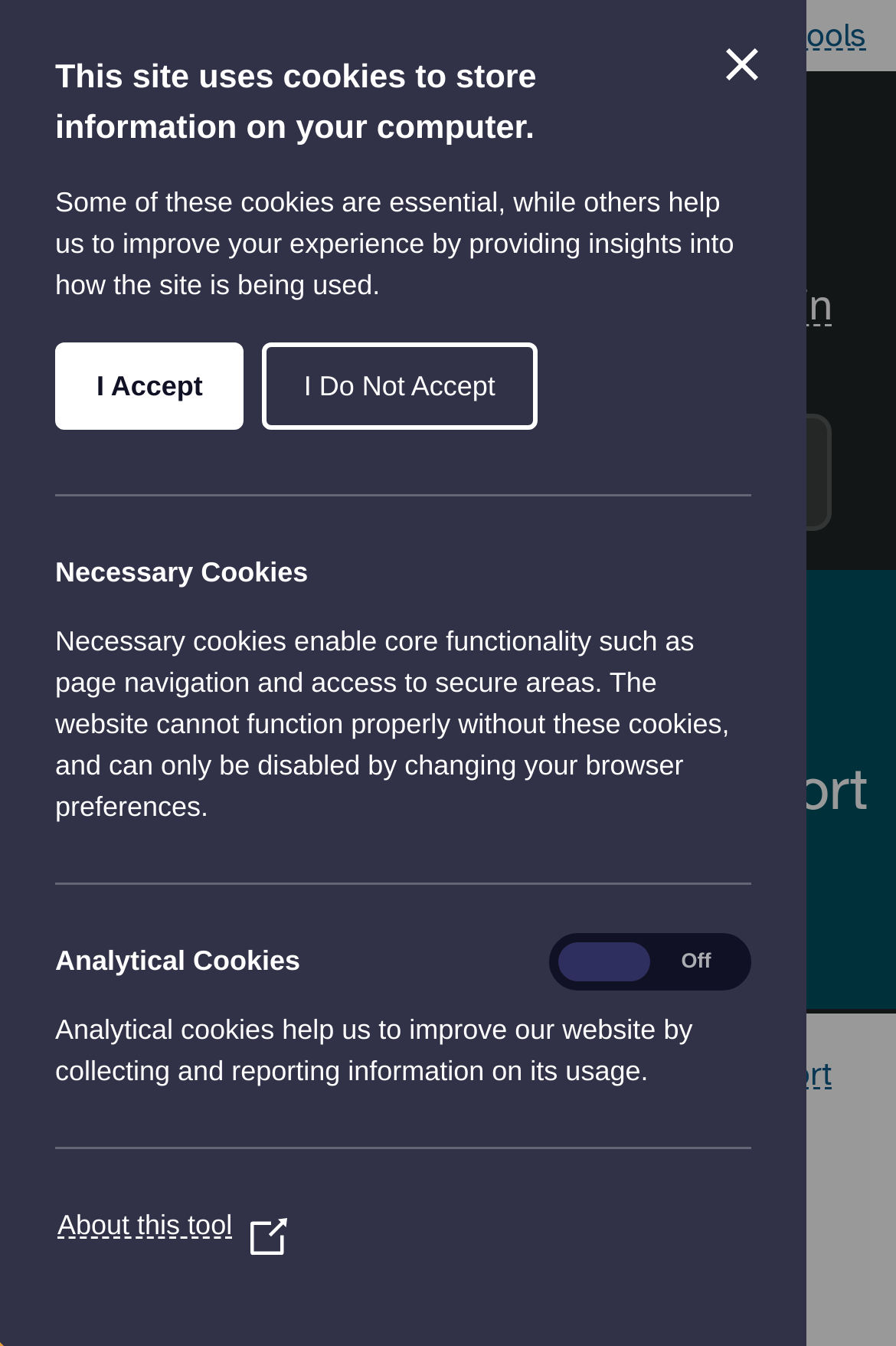Please identify the coordinates of the bounding box for the clickable region that will accomplish this instruction: "Renew a travel pass".

[0.084, 0.819, 0.402, 0.85]